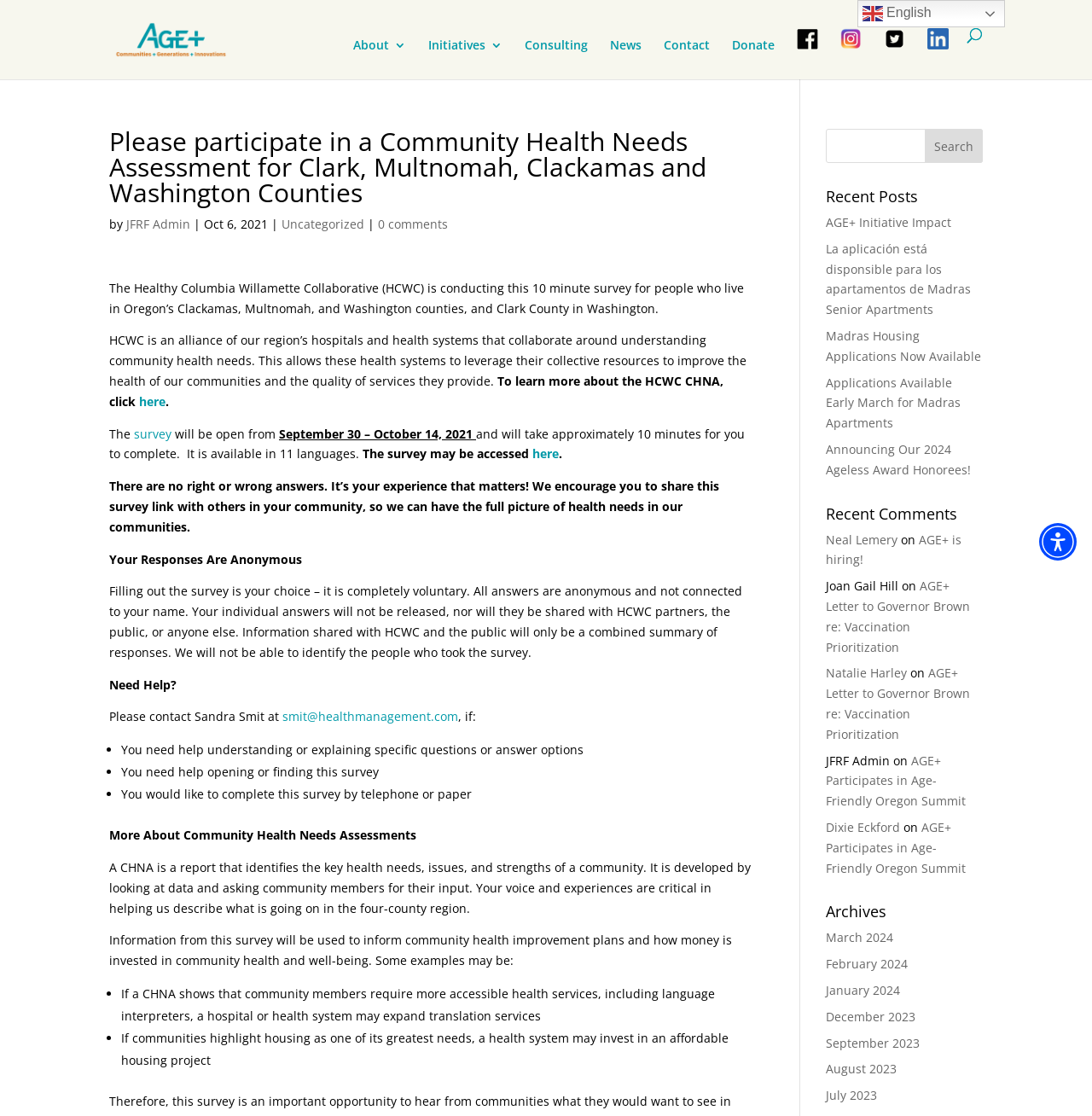Can you find and provide the main heading text of this webpage?

Please participate in a Community Health Needs Assessment for Clark, Multnomah, Clackamas and Washington Counties